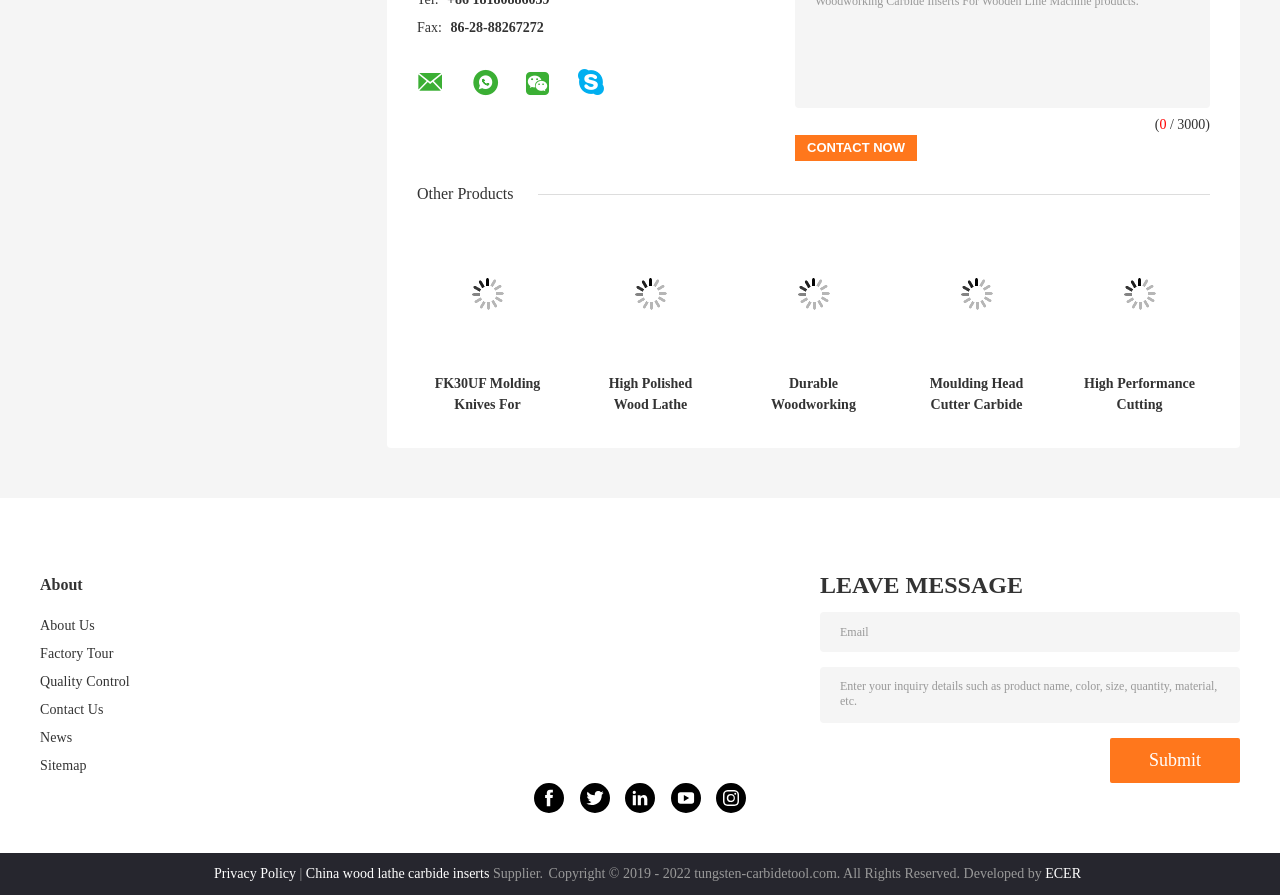Based on the image, give a detailed response to the question: How can users leave a message on the webpage?

Users can leave a message by filling out the form located at the bottom of the webpage, which includes fields for email, inquiry details, and a submit button.